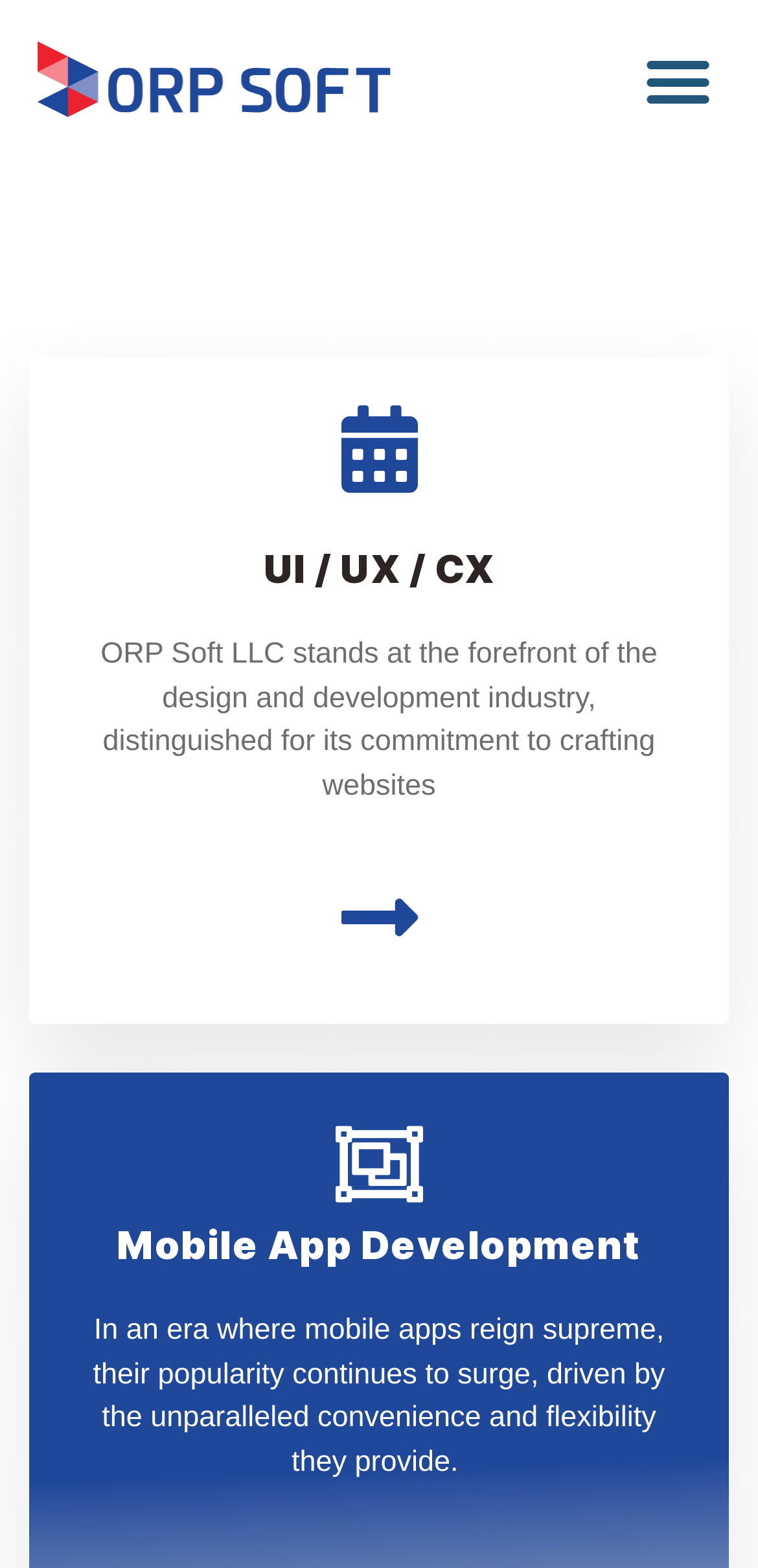What is the company's name?
Identify the answer in the screenshot and reply with a single word or phrase.

ORP Soft LLC